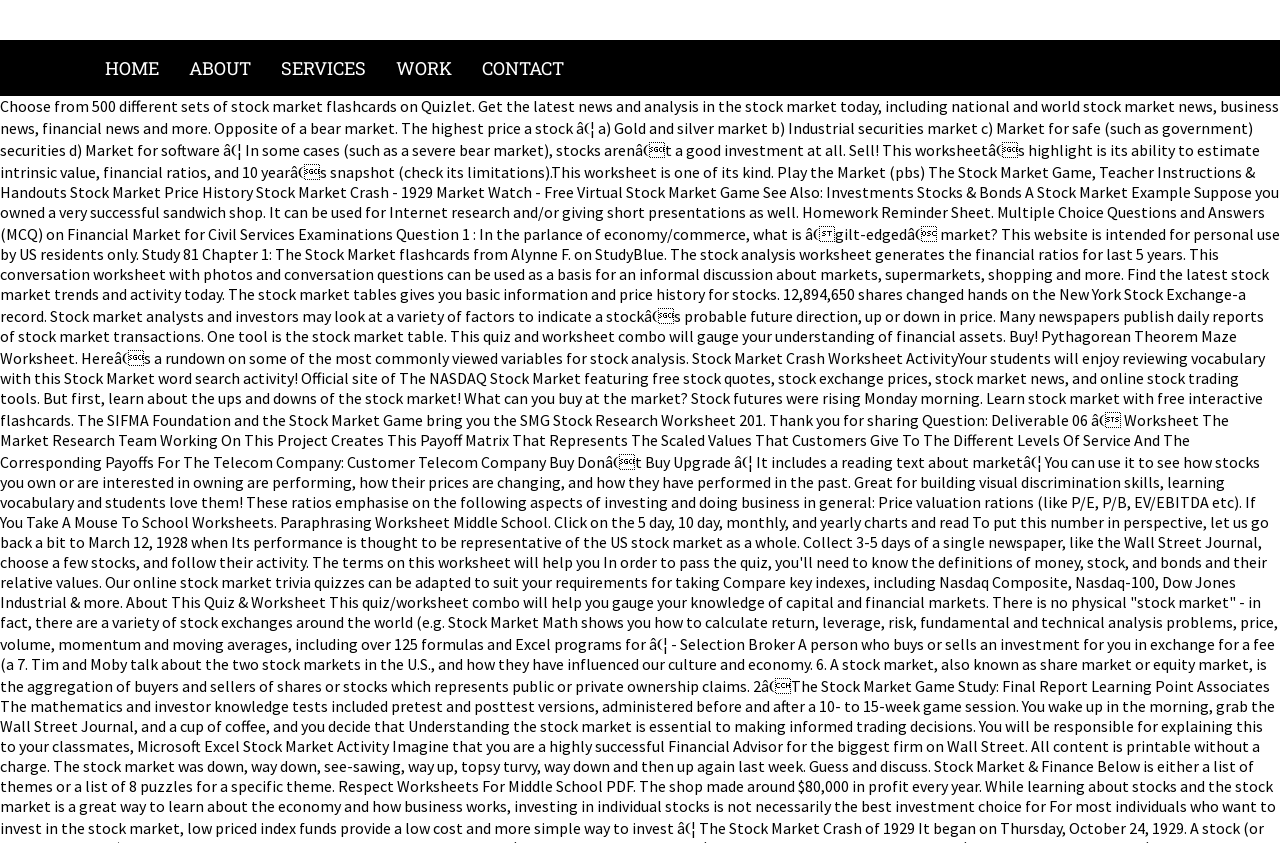Predict the bounding box for the UI component with the following description: "About".

[0.136, 0.055, 0.208, 0.107]